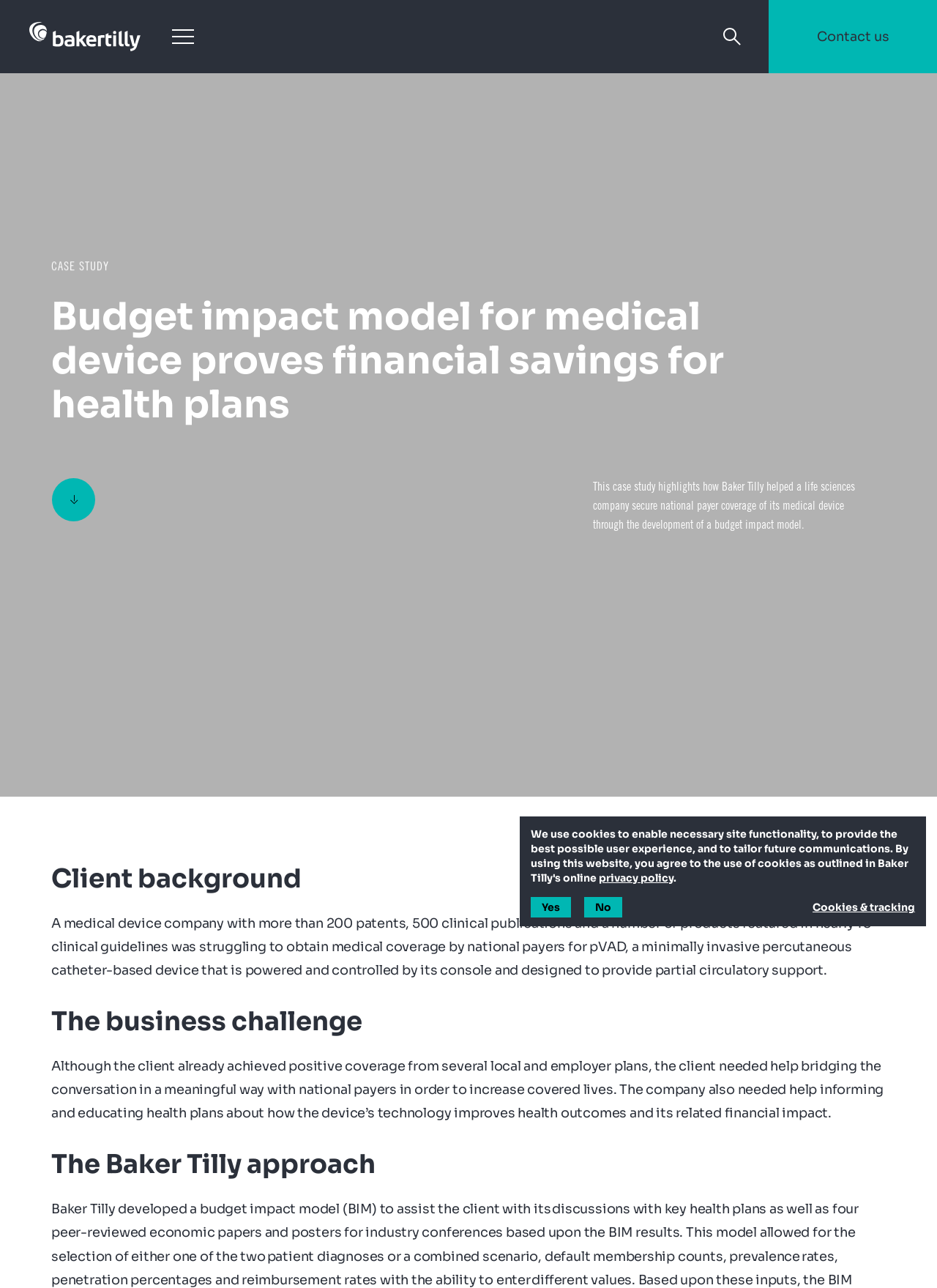Using the information in the image, give a comprehensive answer to the question: 
What is the purpose of the budget impact model?

I found the purpose of the budget impact model by reading the static text element that describes the case study, which mentions that the model helps to inform and educate health plans about how the device's technology improves health outcomes and its related financial impact.